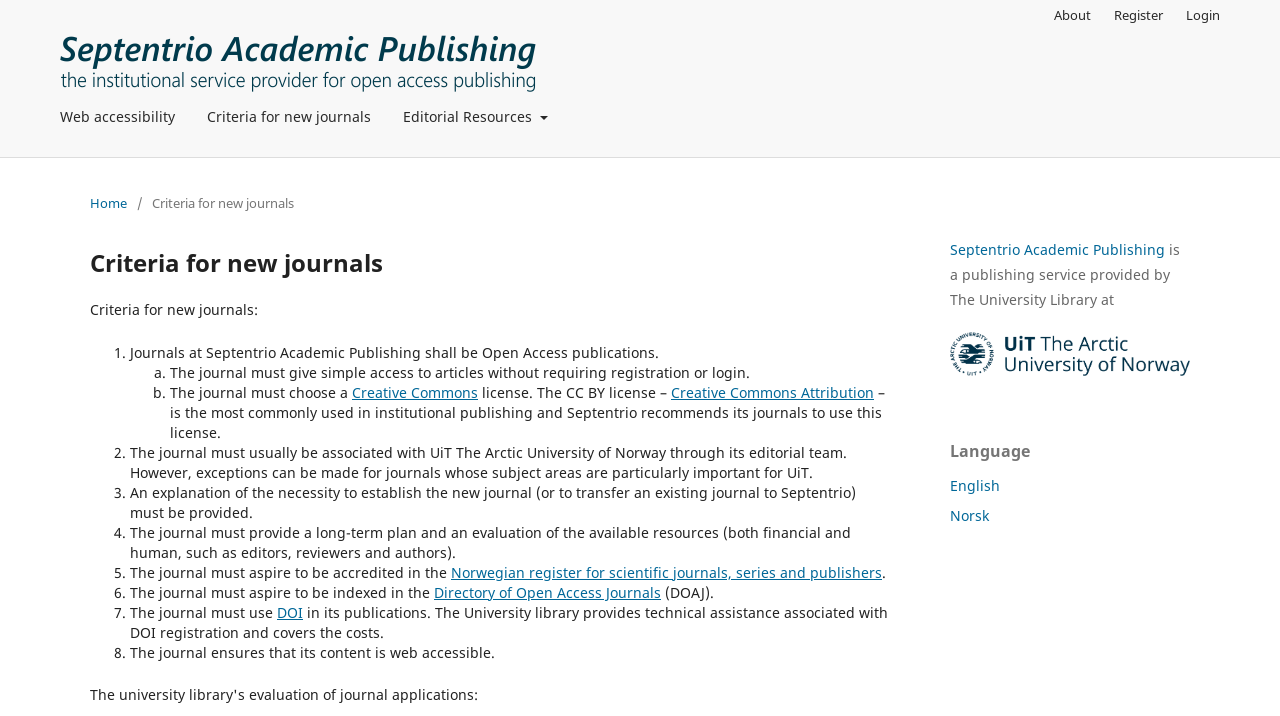Please identify the bounding box coordinates of the element I should click to complete this instruction: 'Go to the Editorial Resources page'. The coordinates should be given as four float numbers between 0 and 1, like this: [left, top, right, bottom].

[0.309, 0.142, 0.433, 0.191]